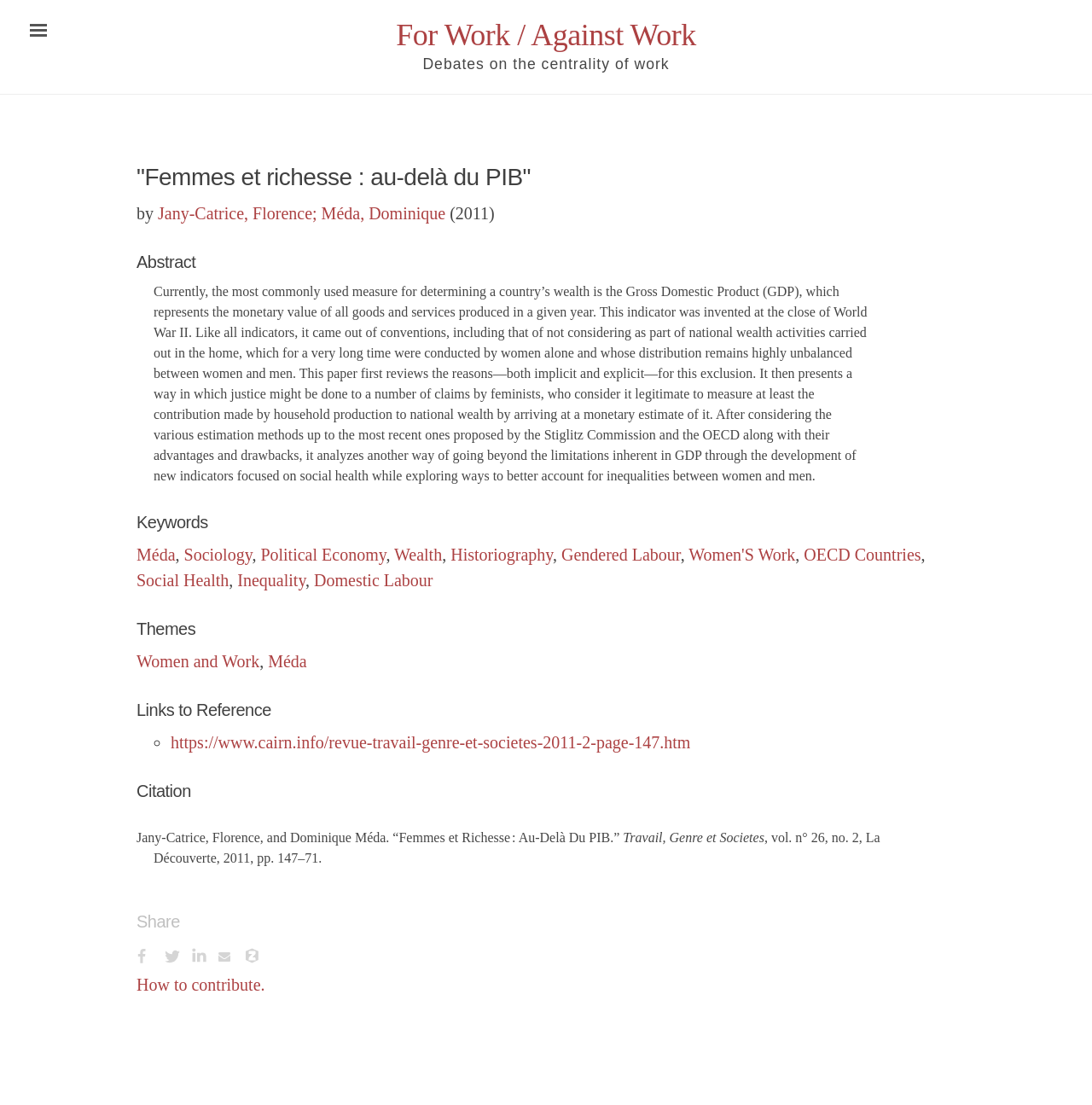Please identify the bounding box coordinates of the element on the webpage that should be clicked to follow this instruction: "Explore the theme of Women and Work". The bounding box coordinates should be given as four float numbers between 0 and 1, formatted as [left, top, right, bottom].

[0.125, 0.59, 0.238, 0.607]